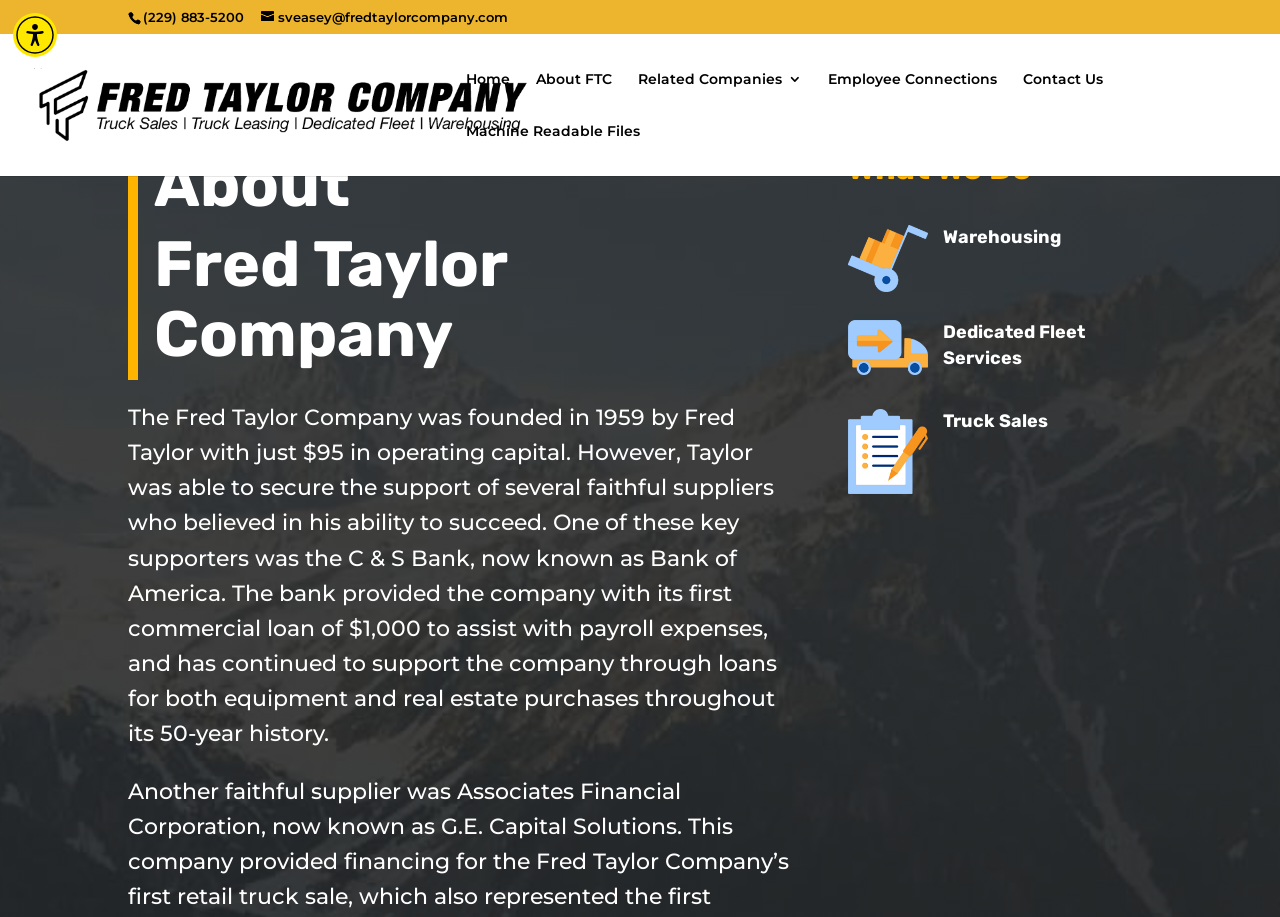Based on the element description: "Related Companies", identify the bounding box coordinates for this UI element. The coordinates must be four float numbers between 0 and 1, listed as [left, top, right, bottom].

[0.498, 0.078, 0.627, 0.135]